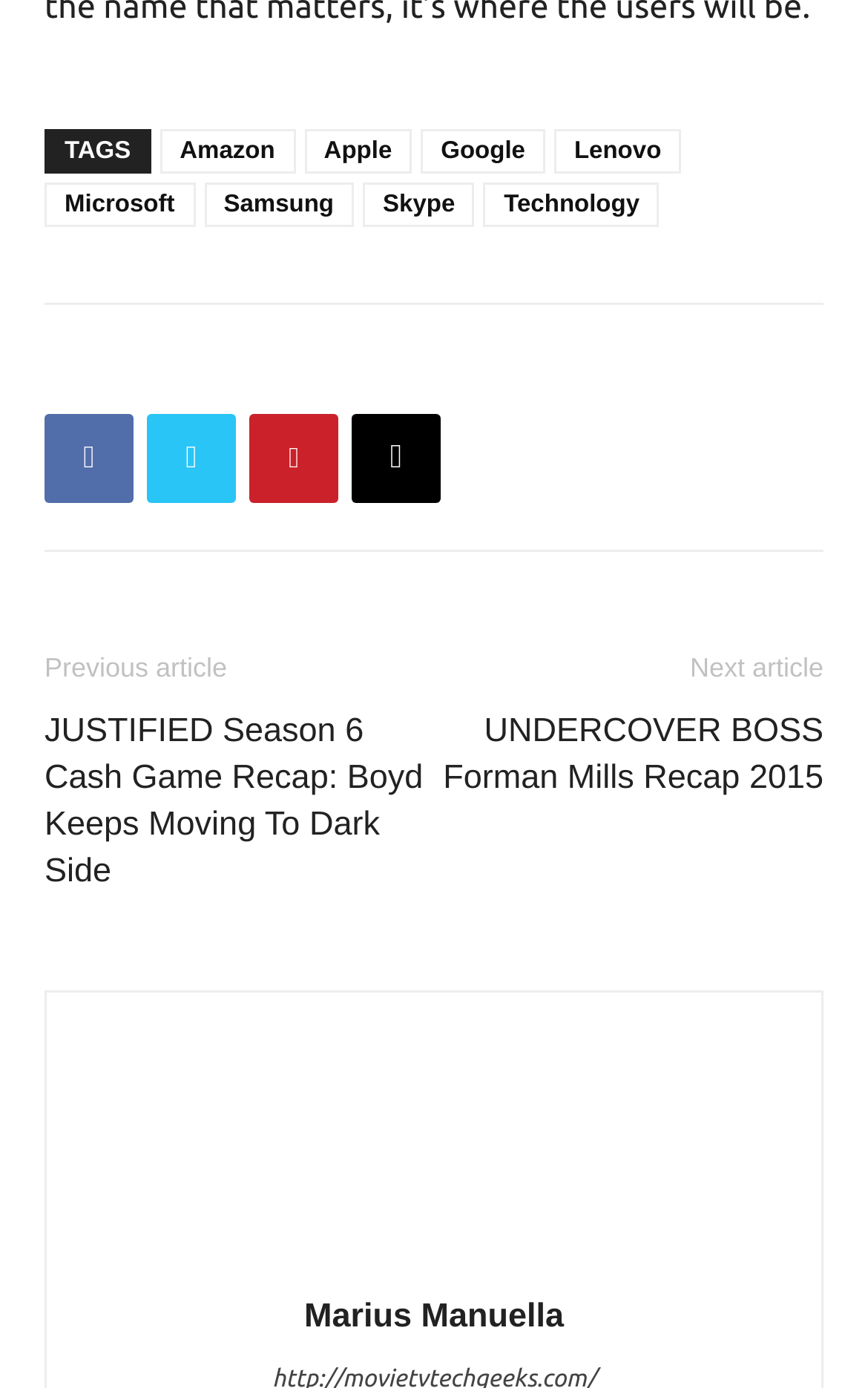Kindly provide the bounding box coordinates of the section you need to click on to fulfill the given instruction: "Click on Amazon".

[0.184, 0.094, 0.34, 0.126]